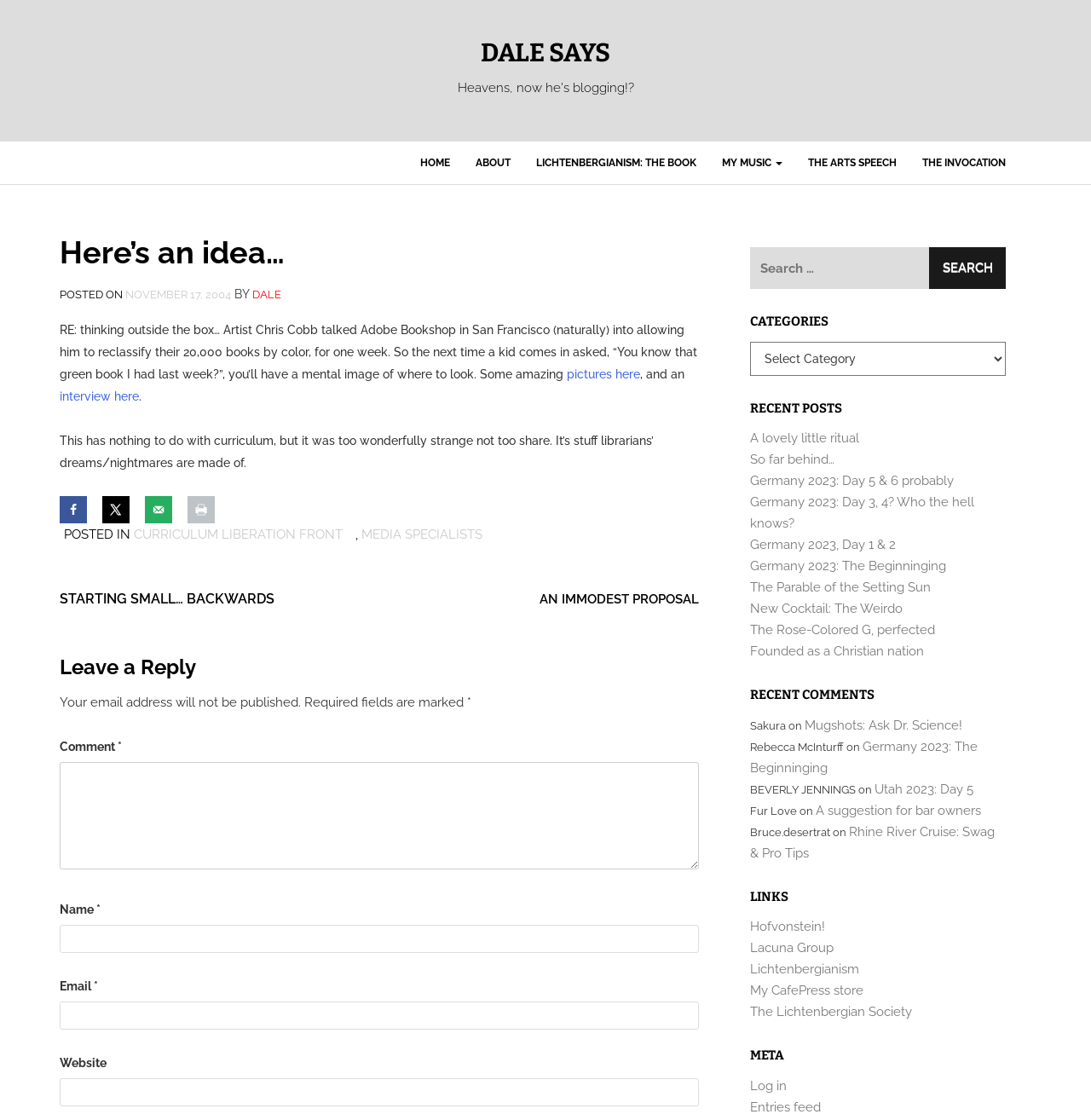Please predict the bounding box coordinates of the element's region where a click is necessary to complete the following instruction: "Share on Facebook". The coordinates should be represented by four float numbers between 0 and 1, i.e., [left, top, right, bottom].

[0.055, 0.443, 0.094, 0.467]